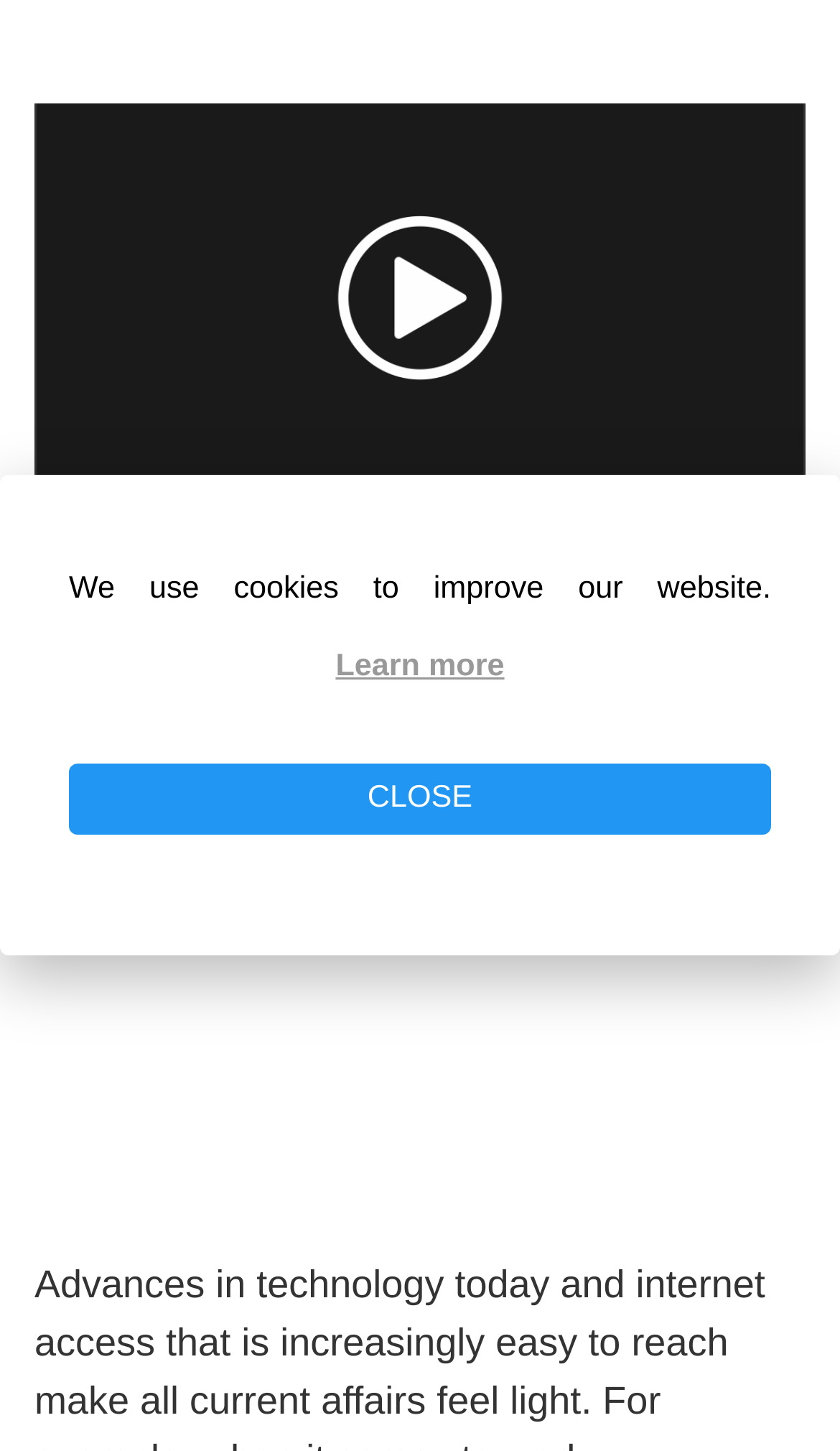Given the content of the image, can you provide a detailed answer to the question?
What is the purpose of the button with no text?

I found a button element with no text at [0.082, 0.588, 0.918, 0.611]. Without any additional context or information, I cannot determine the purpose of this button.